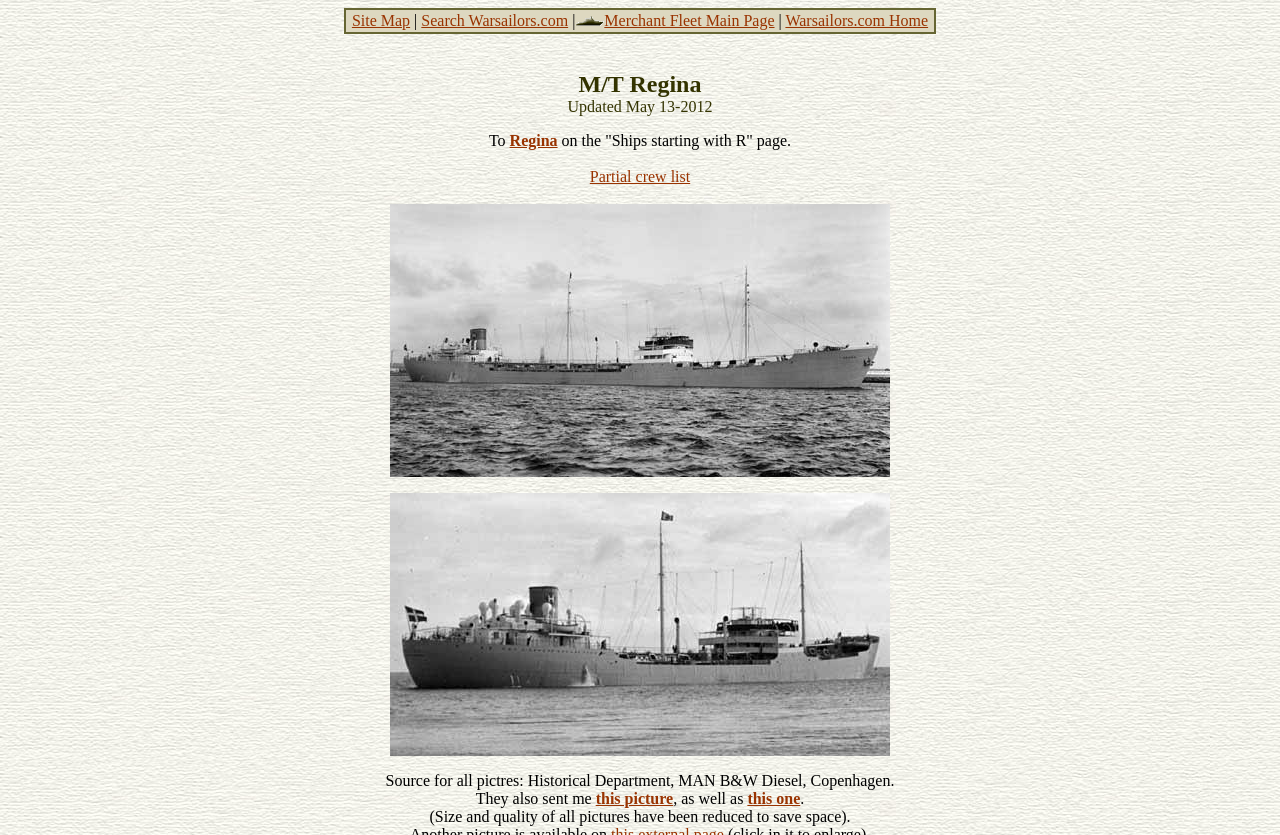What is the first link in the top navigation bar?
Look at the screenshot and respond with one word or a short phrase.

Site Map